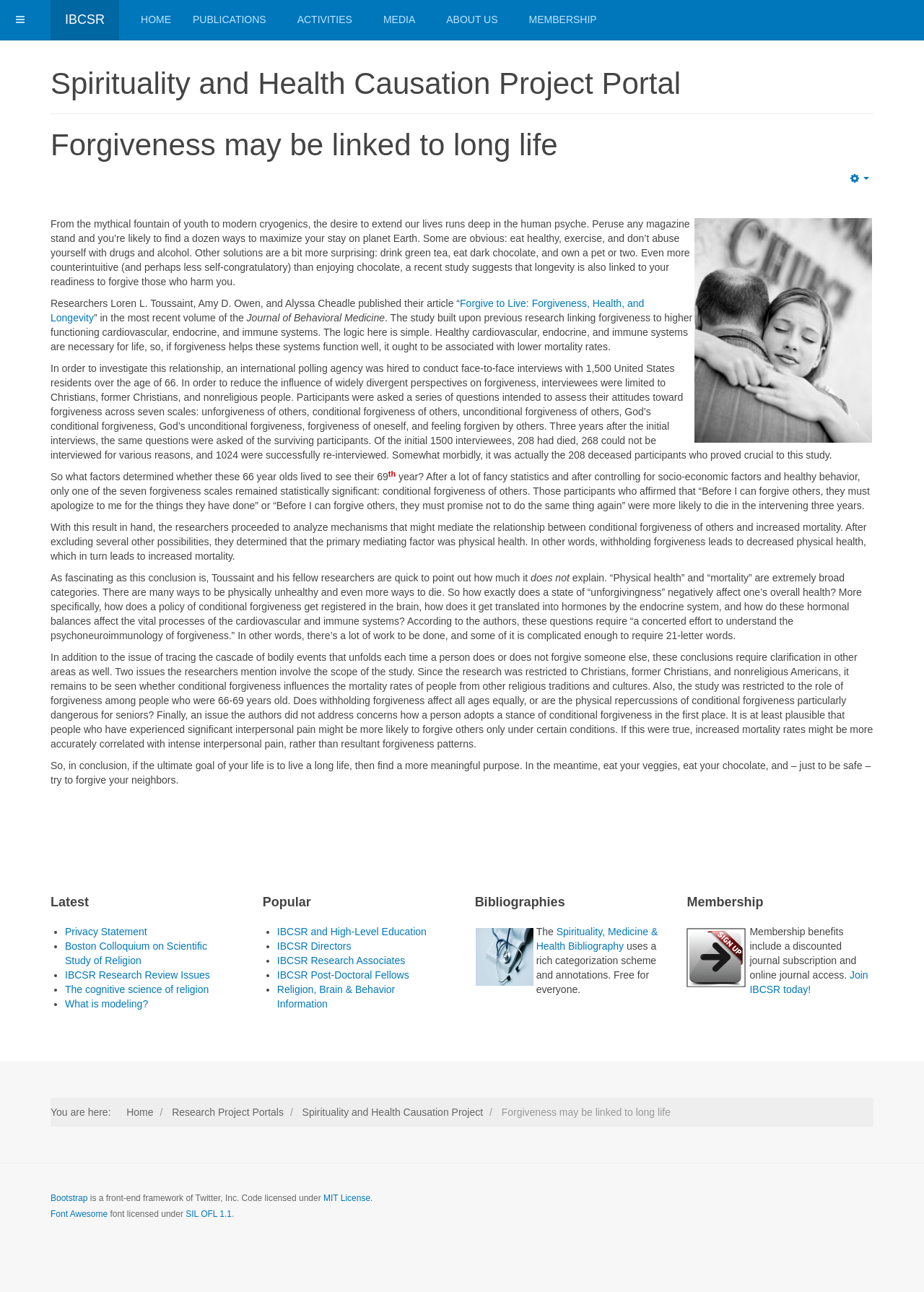Please respond to the question using a single word or phrase:
What is the title of the research project?

Spirituality and Health Causation Project